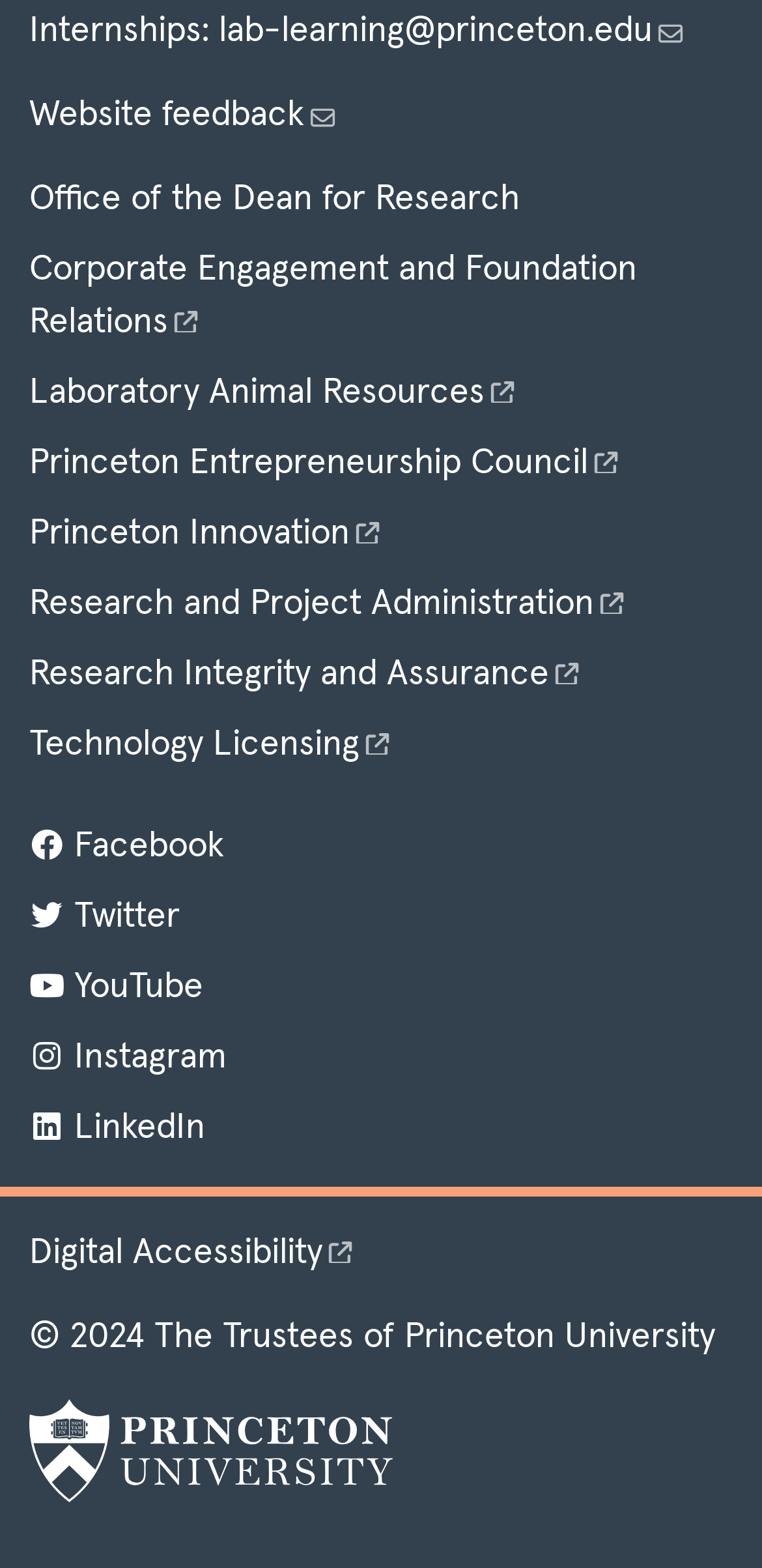Specify the bounding box coordinates of the element's region that should be clicked to achieve the following instruction: "Provide website feedback". The bounding box coordinates consist of four float numbers between 0 and 1, in the format [left, top, right, bottom].

[0.038, 0.063, 0.449, 0.085]